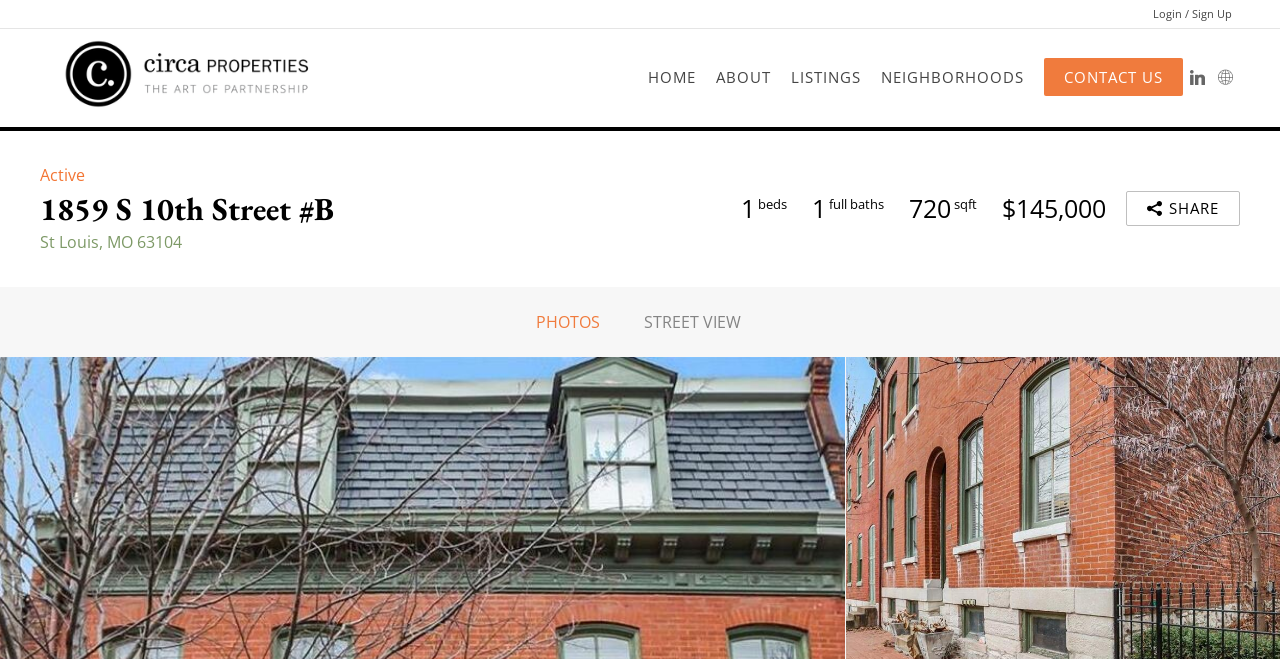Indicate the bounding box coordinates of the element that needs to be clicked to satisfy the following instruction: "Contact Us". The coordinates should be four float numbers between 0 and 1, i.e., [left, top, right, bottom].

[0.816, 0.088, 0.924, 0.146]